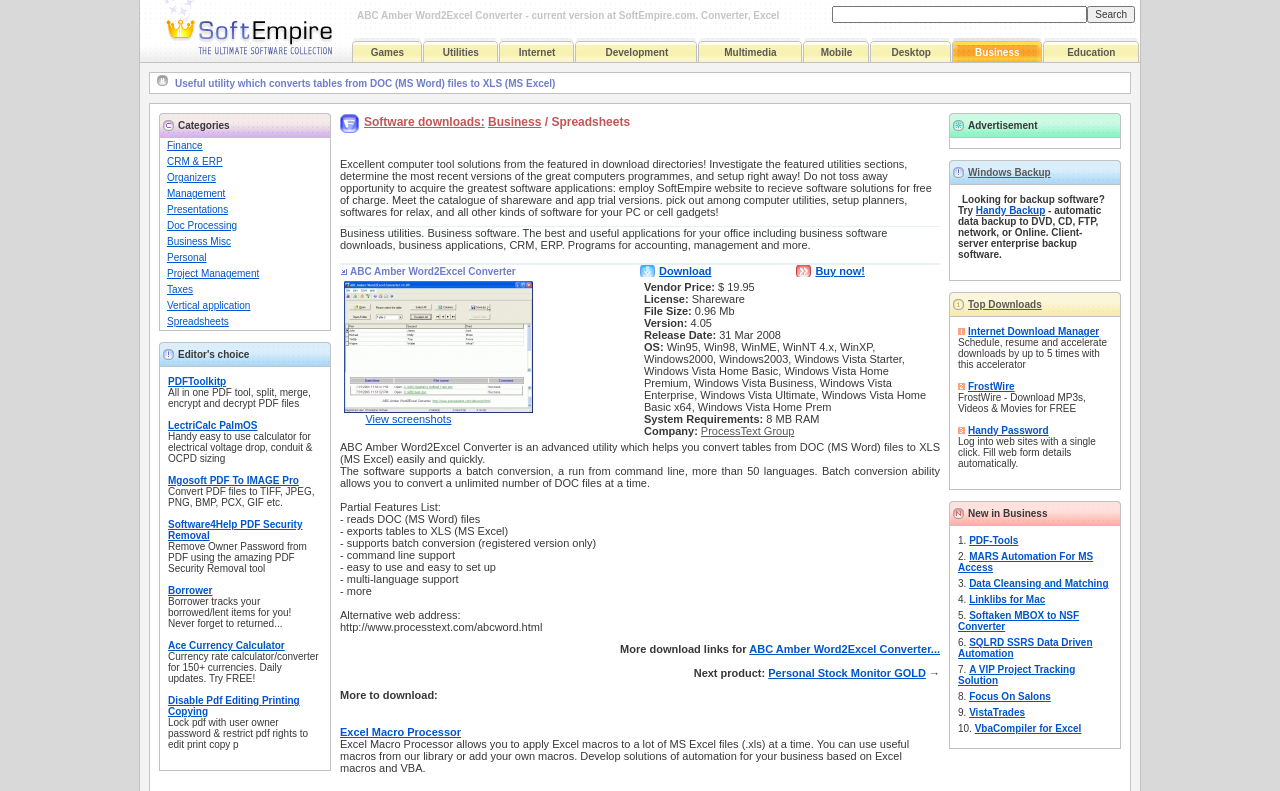Please identify the bounding box coordinates of the element's region that I should click in order to complete the following instruction: "Click on Freeware, shareware download". The bounding box coordinates consist of four float numbers between 0 and 1, i.e., [left, top, right, bottom].

[0.109, 0.067, 0.275, 0.081]